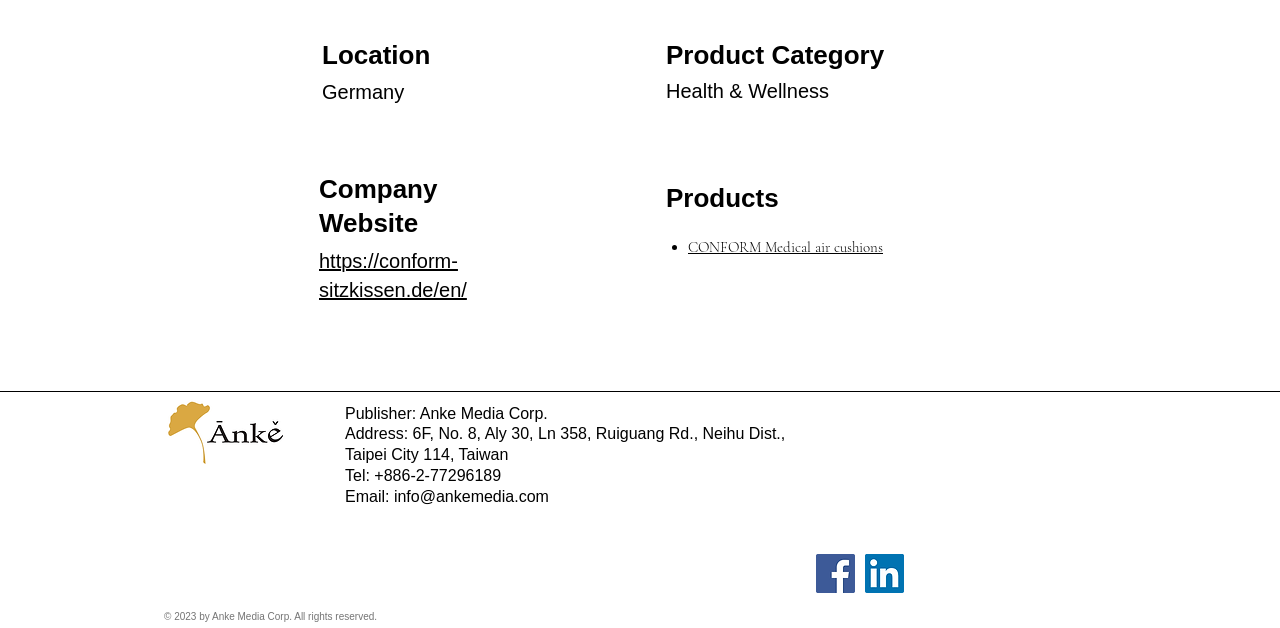What is the publisher of the webpage?
Look at the image and construct a detailed response to the question.

The answer can be found in the footer section of the webpage, where it is stated as 'Publisher: Anke Media Corp.'.